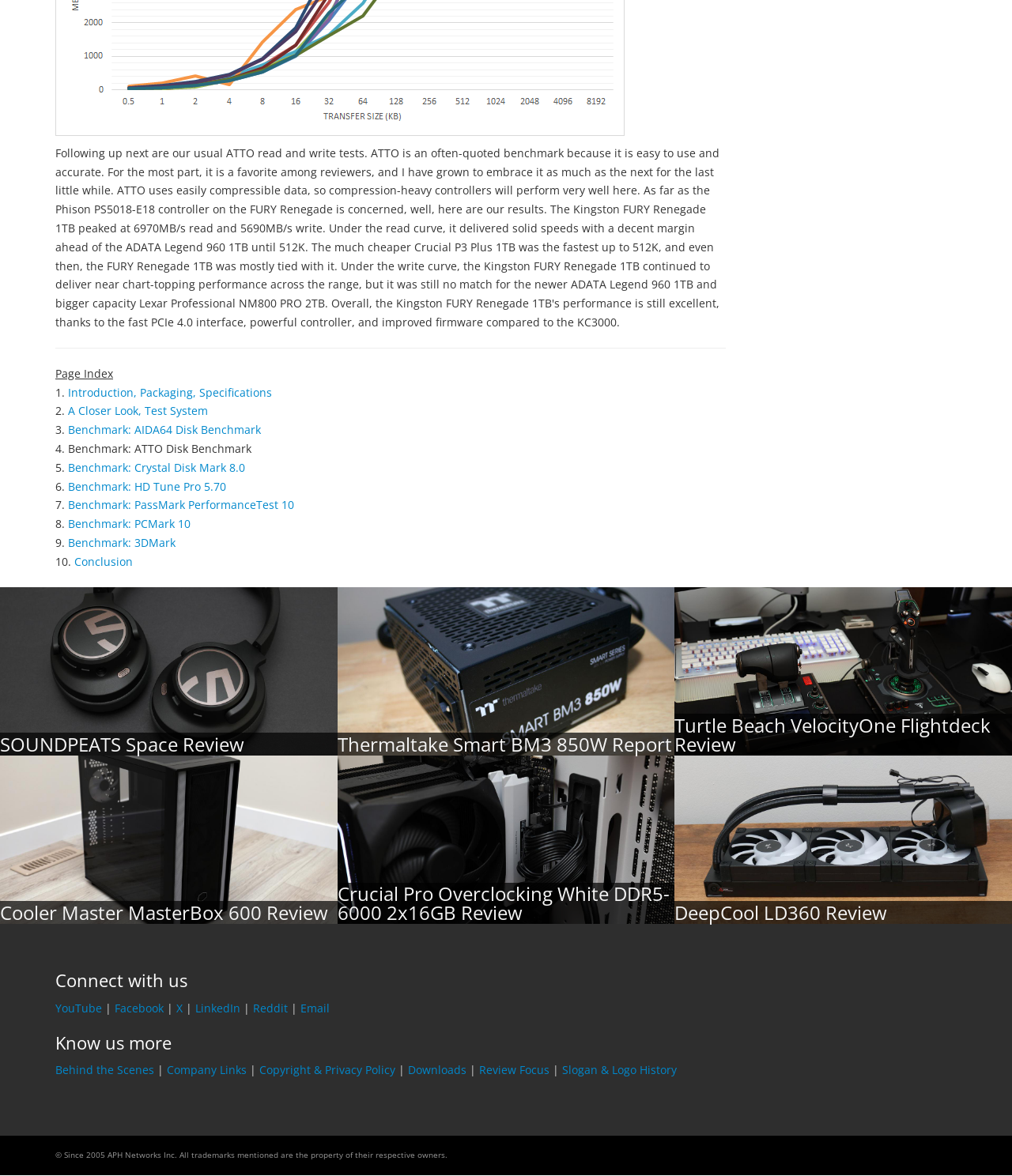What is the first benchmark listed?
Give a detailed and exhaustive answer to the question.

The first benchmark listed is 'AIDA64 Disk Benchmark' which can be found in the link 'Benchmark: AIDA64 Disk Benchmark' with the StaticText '3.' preceding it.